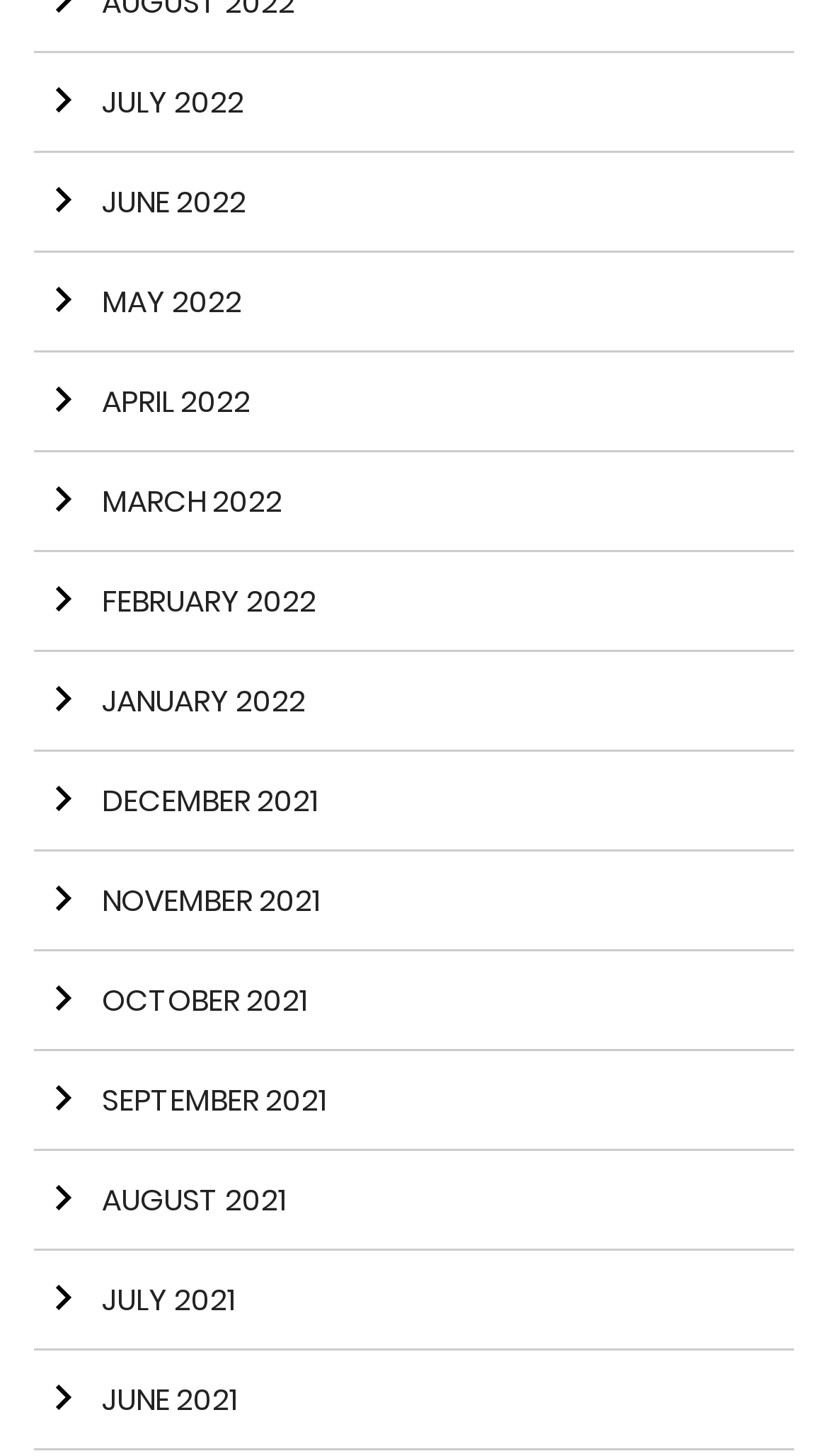Can you find the bounding box coordinates of the area I should click to execute the following instruction: "View June 2022"?

[0.041, 0.105, 0.959, 0.173]